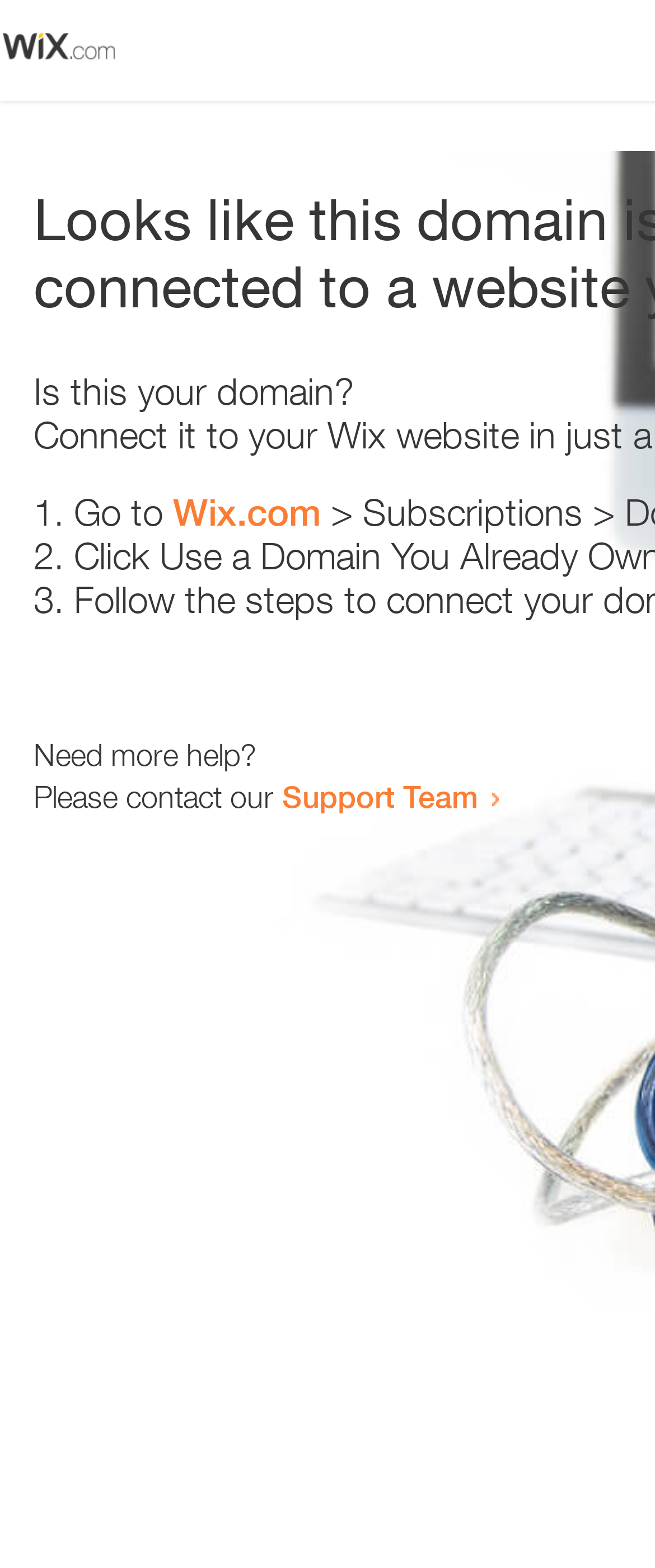Please find the bounding box for the UI component described as follows: "Support Team".

[0.431, 0.496, 0.731, 0.519]